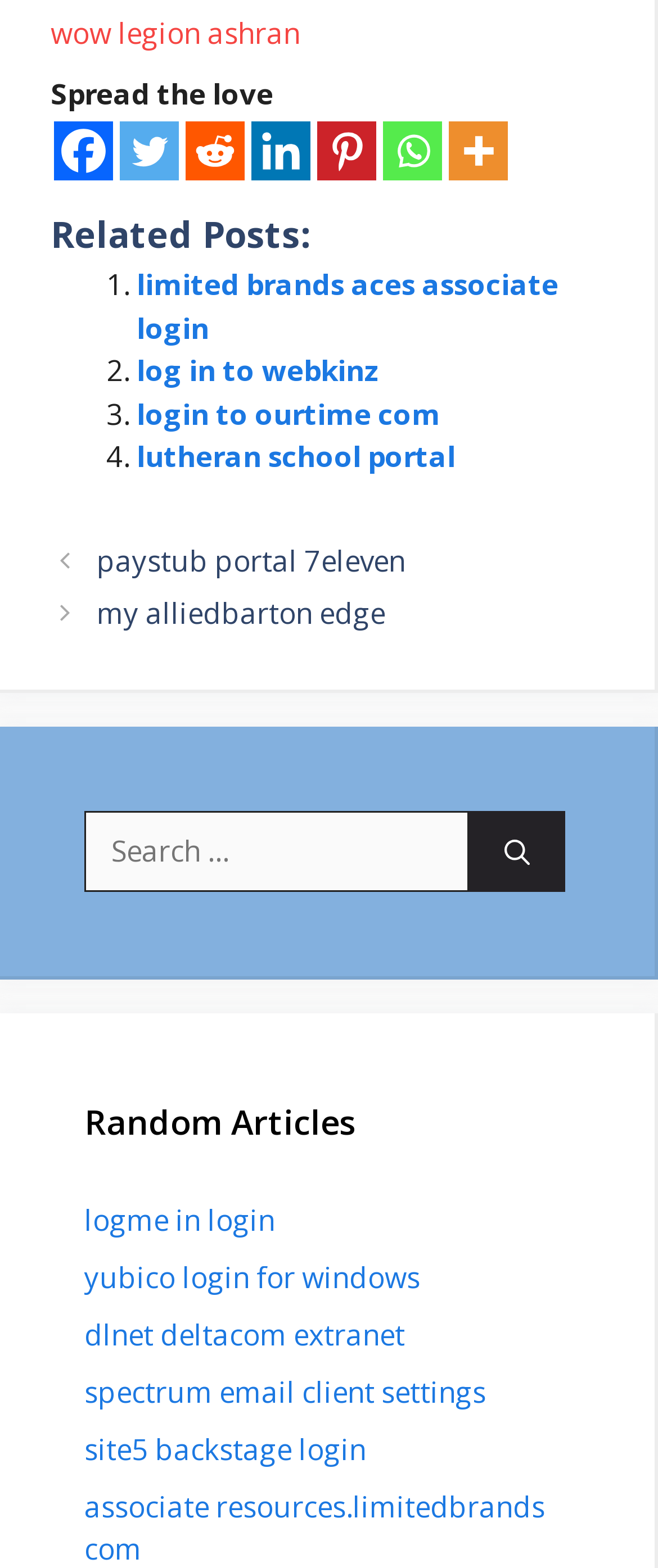What is the layout of the social media sharing buttons?
Deliver a detailed and extensive answer to the question.

The social media sharing buttons are arranged horizontally next to each other, with the 'More' button at the end. This suggests that the layout of the social media sharing buttons is a horizontal layout.